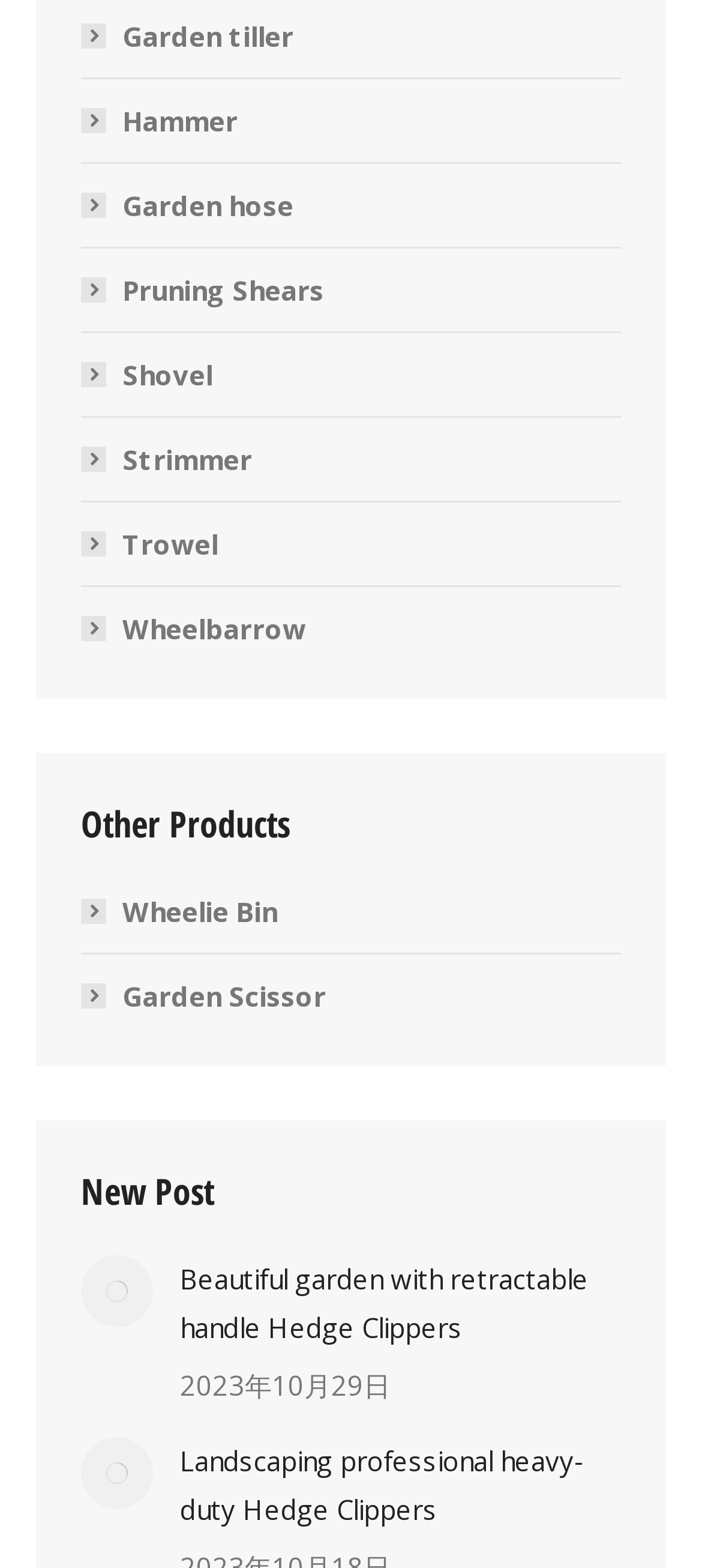Provide a brief response to the question below using one word or phrase:
What is the first gardening tool listed?

Garden tiller